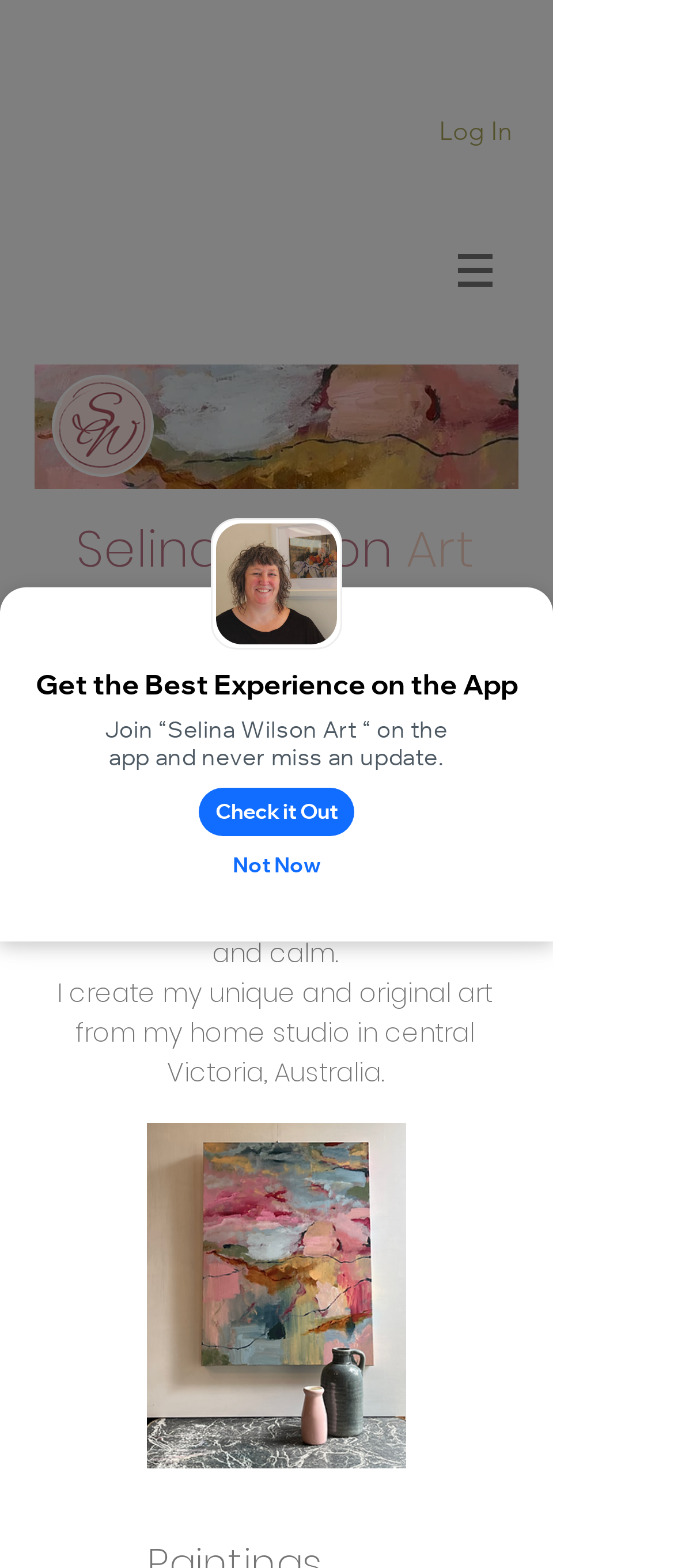Please reply to the following question using a single word or phrase: 
What is the theme of Selina Wilson's art?

Landscapes and still life